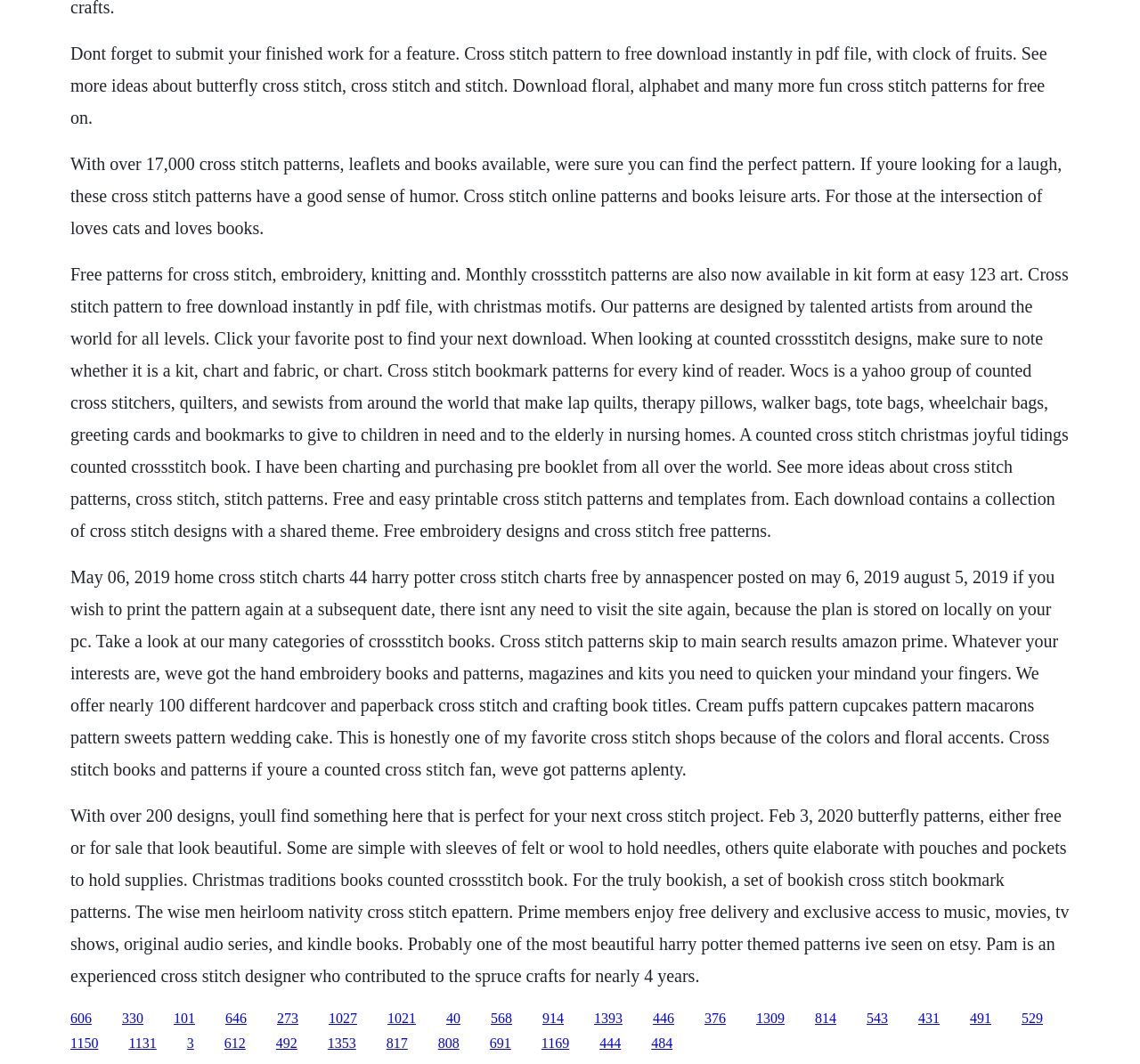Respond with a single word or phrase:
What is the theme of the cross stitch designs?

Varied